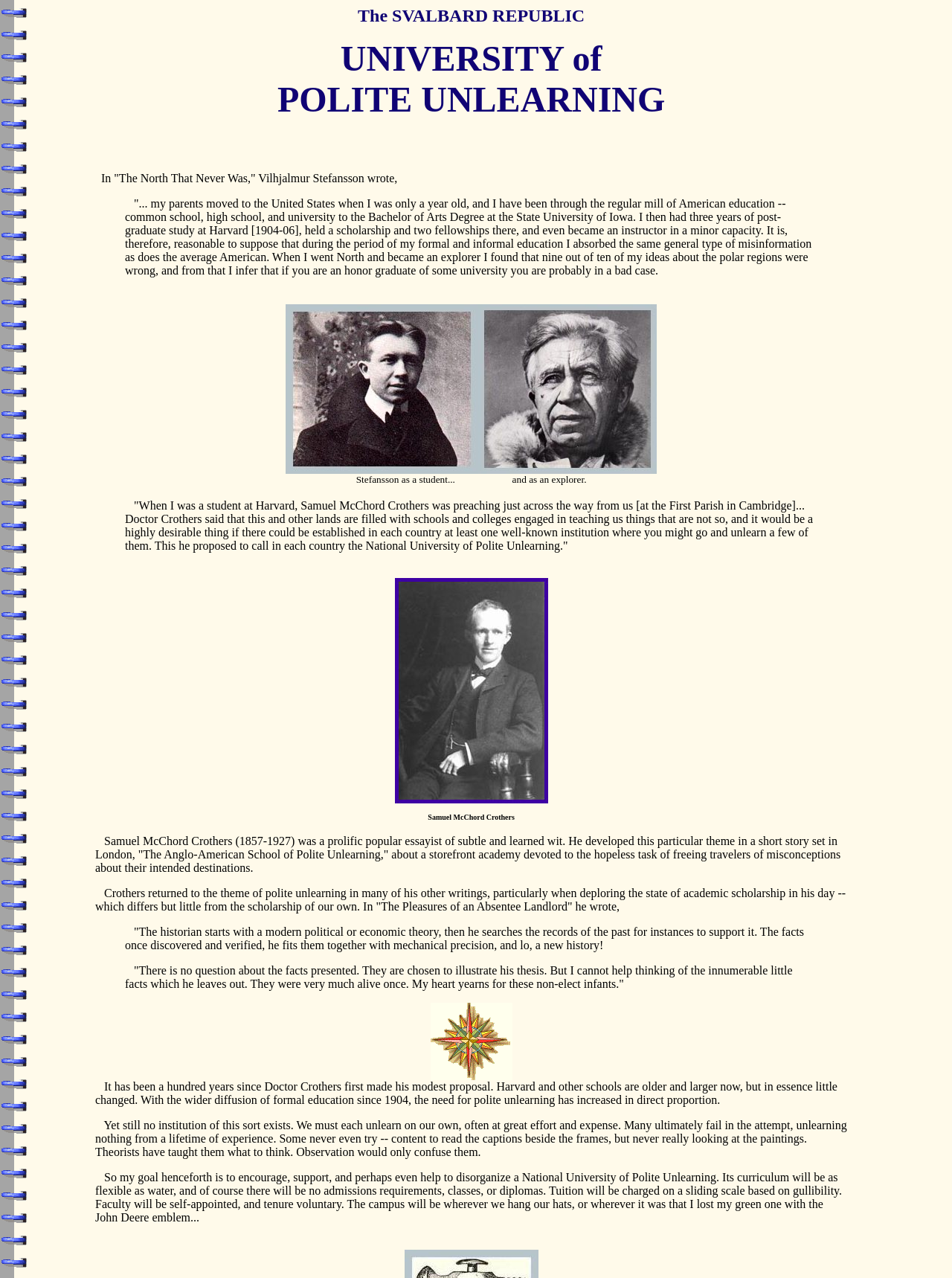What is the author's goal?
Based on the visual content, answer with a single word or a brief phrase.

to encourage polite unlearning